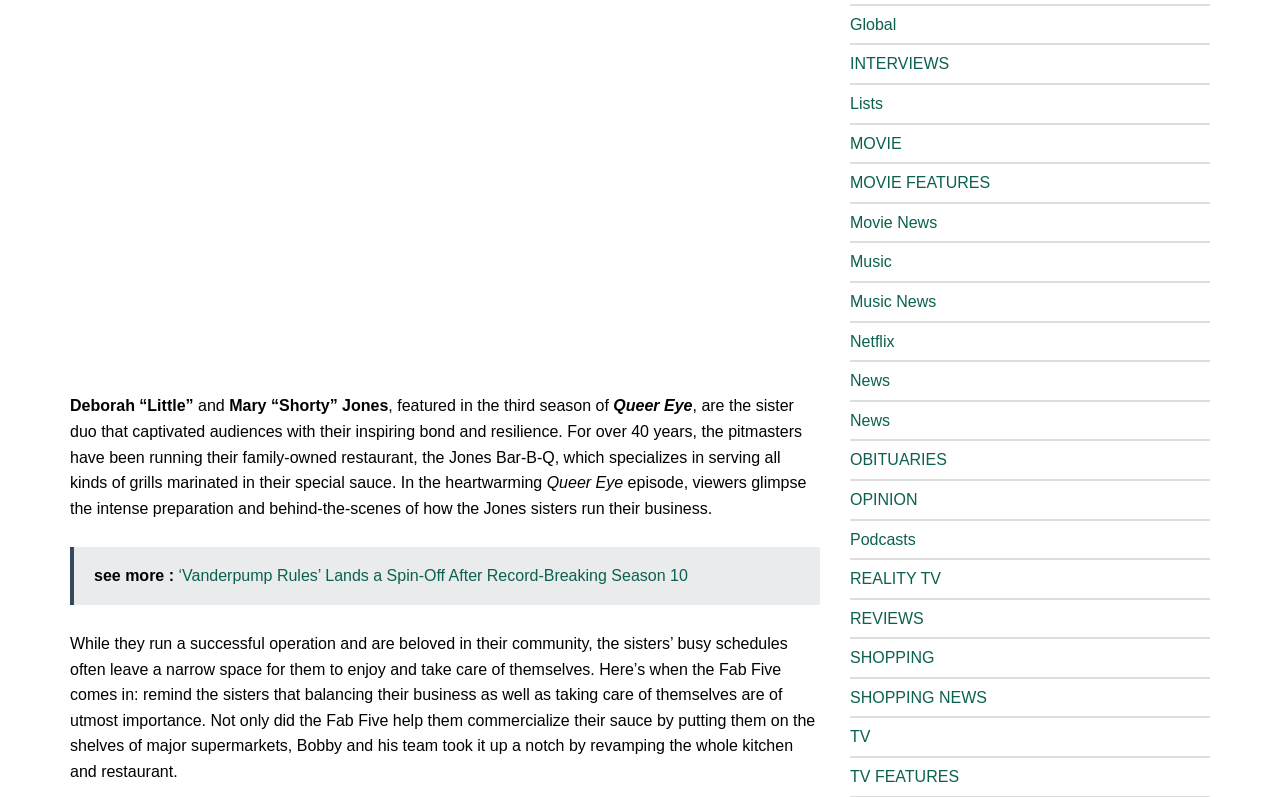Find the bounding box coordinates for the area that should be clicked to accomplish the instruction: "check out 'MOVIE FEATURES'".

[0.664, 0.219, 0.774, 0.24]